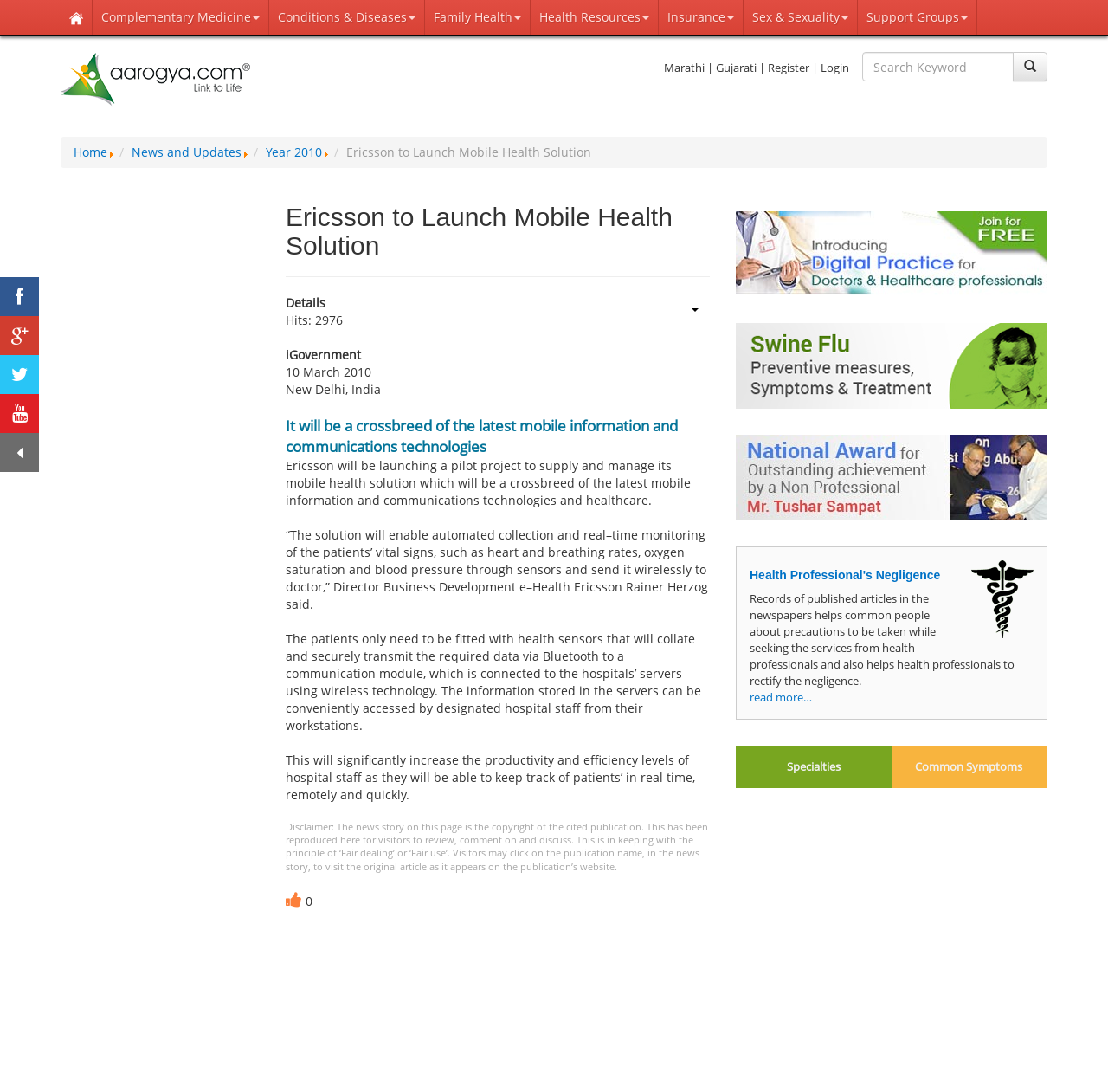Given the content of the image, can you provide a detailed answer to the question?
What is the name of the website?

The name of the website can be found in the top-left corner of the webpage, where it is written as 'Aarogya.com' with an accompanying image.